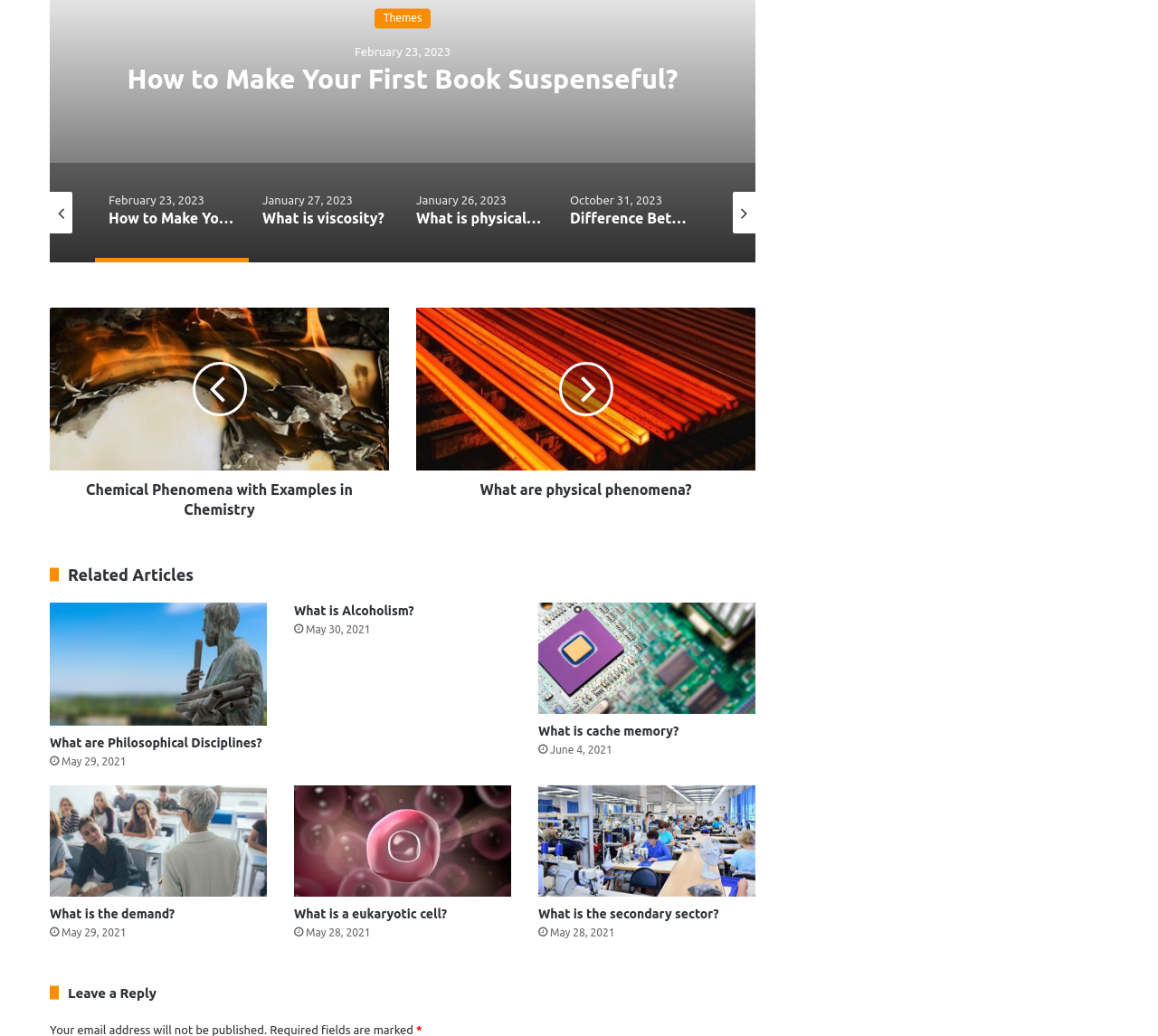Using a single word or phrase, answer the following question: 
What is the category of the article 'Chemical Phenomena with Examples in Chemistry'?

Chemical